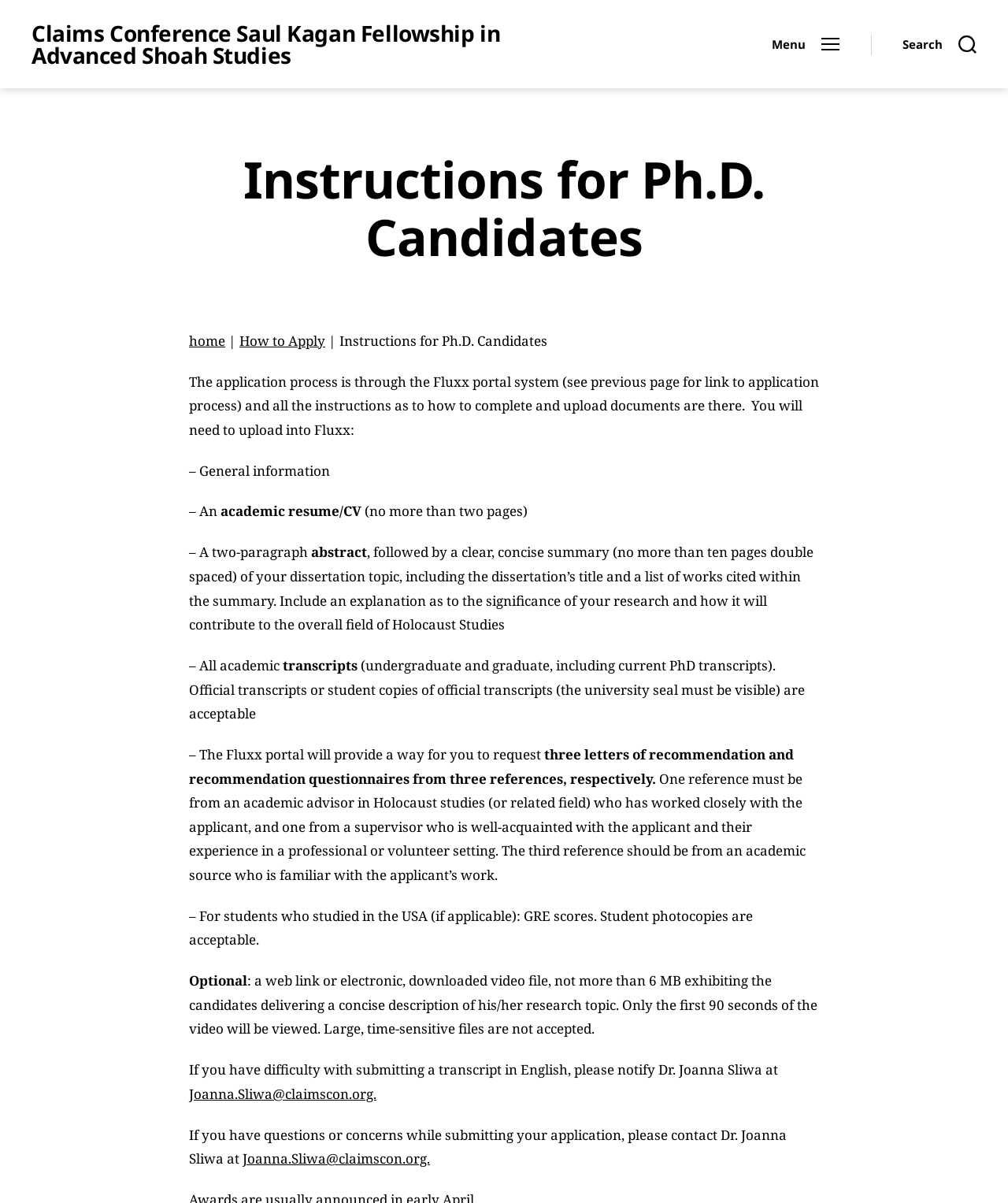Determine and generate the text content of the webpage's headline.

Instructions for Ph.D. Candidates